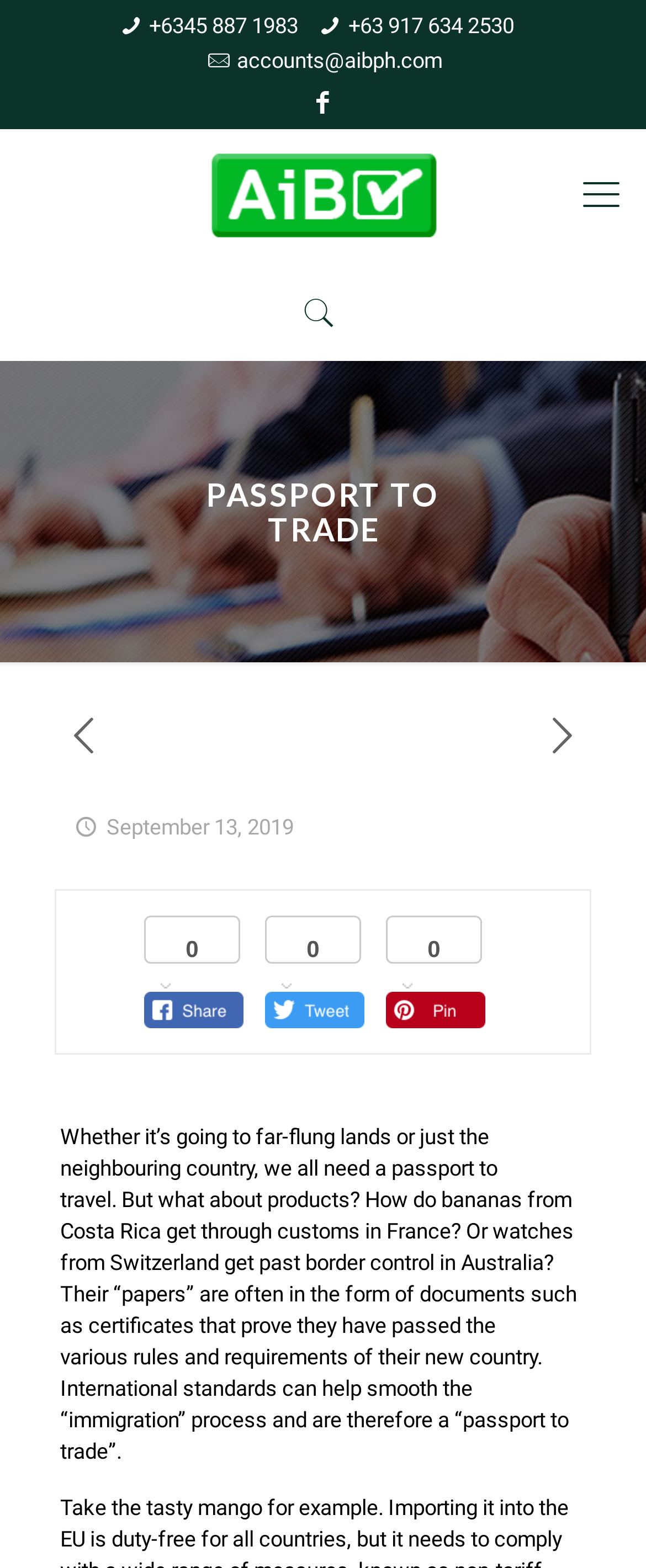Using the format (top-left x, top-left y, bottom-right x, bottom-right y), provide the bounding box coordinates for the described UI element. All values should be floating point numbers between 0 and 1: +6345 887 1983

[0.231, 0.008, 0.462, 0.024]